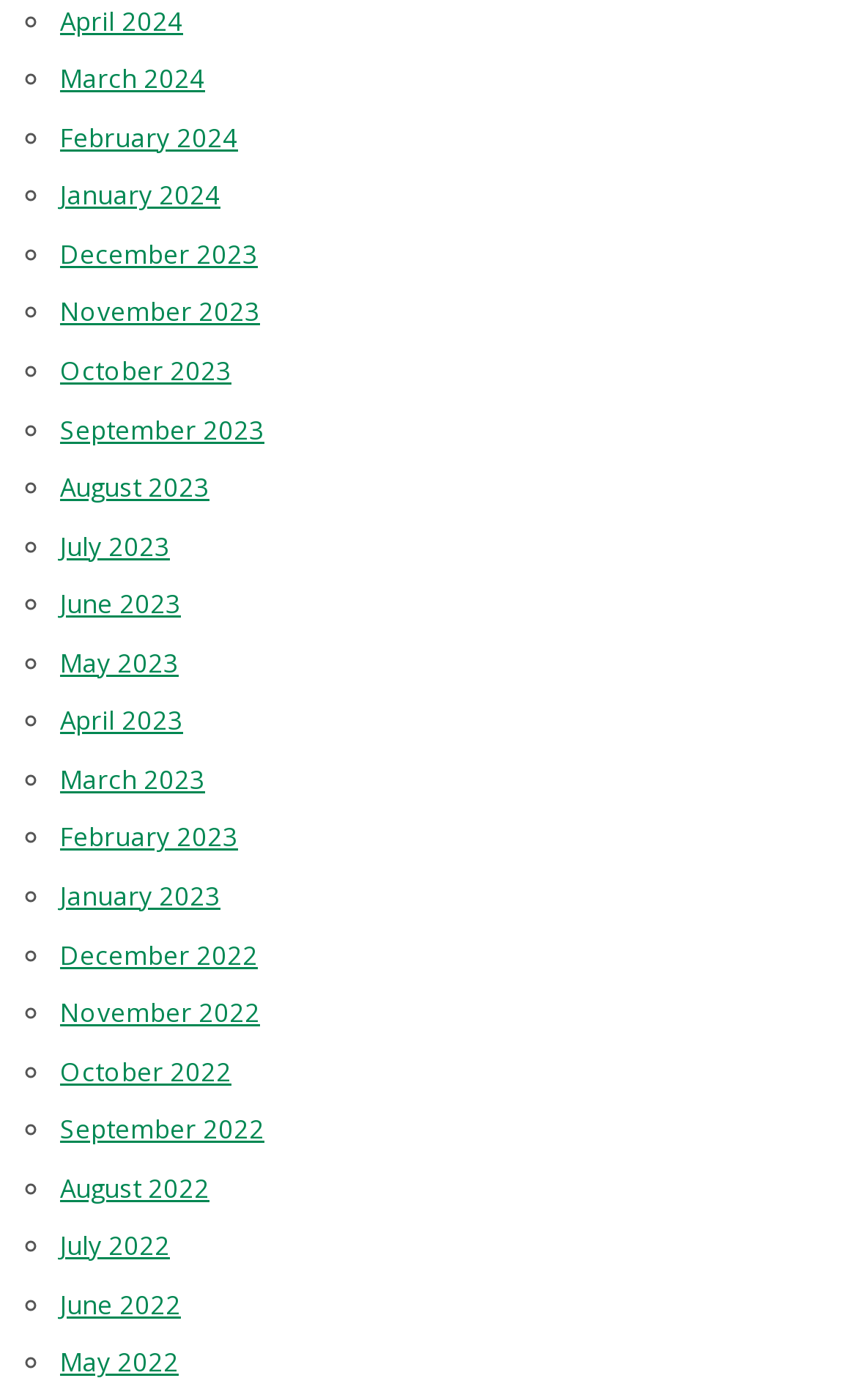Please find the bounding box coordinates in the format (top-left x, top-left y, bottom-right x, bottom-right y) for the given element description. Ensure the coordinates are floating point numbers between 0 and 1. Description: March 2024

[0.07, 0.044, 0.239, 0.068]